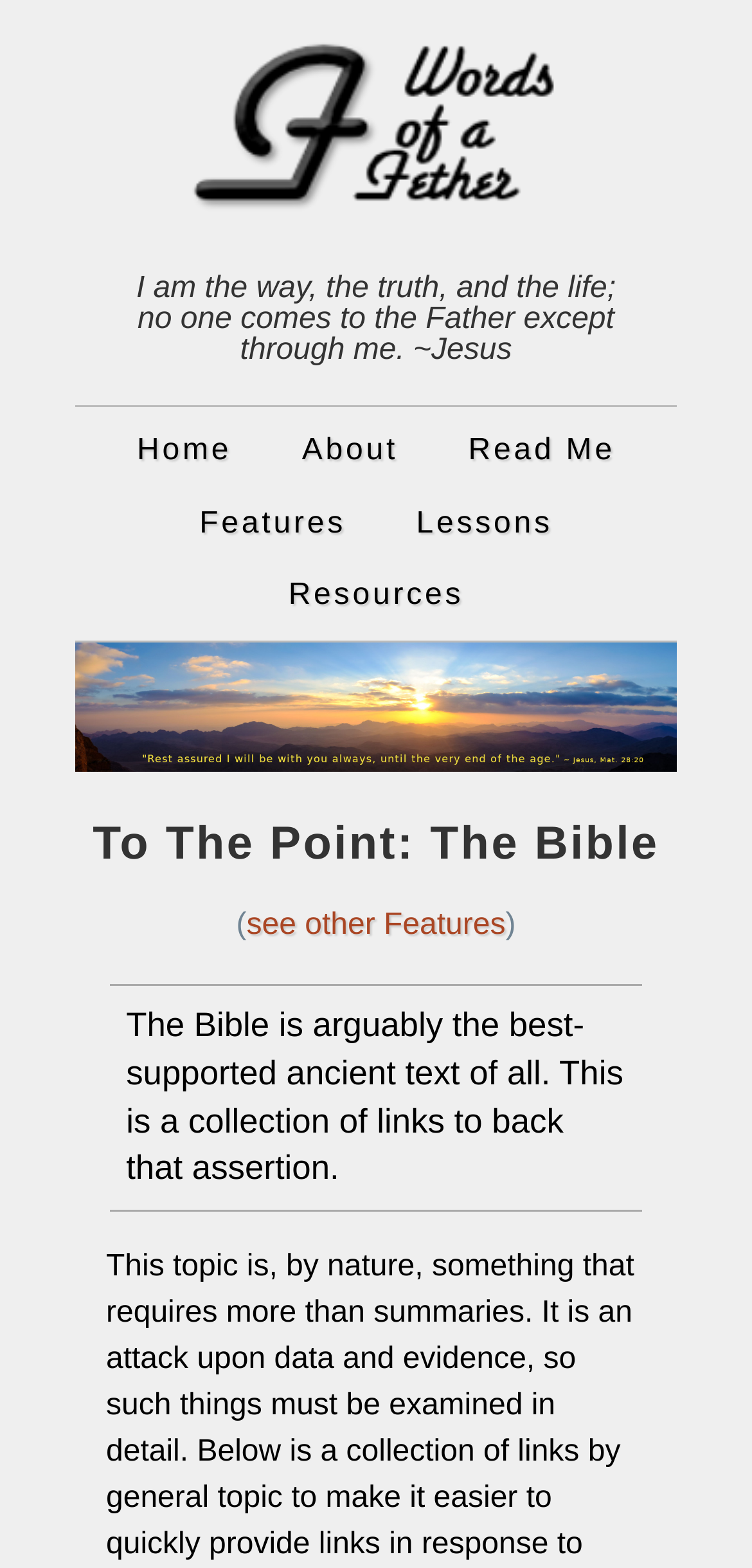What is the quote on the top of the page?
Could you answer the question in a detailed manner, providing as much information as possible?

The quote on the top of the page is from Jesus, which is 'I am the way, the truth, and the life; no one comes to the Father except through me.' This is indicated by the heading element with OCR text 'I am the way, the truth, and the life; no one comes to the Father except through me. ~Jesus' and its bounding box coordinates [0.129, 0.165, 0.871, 0.244].